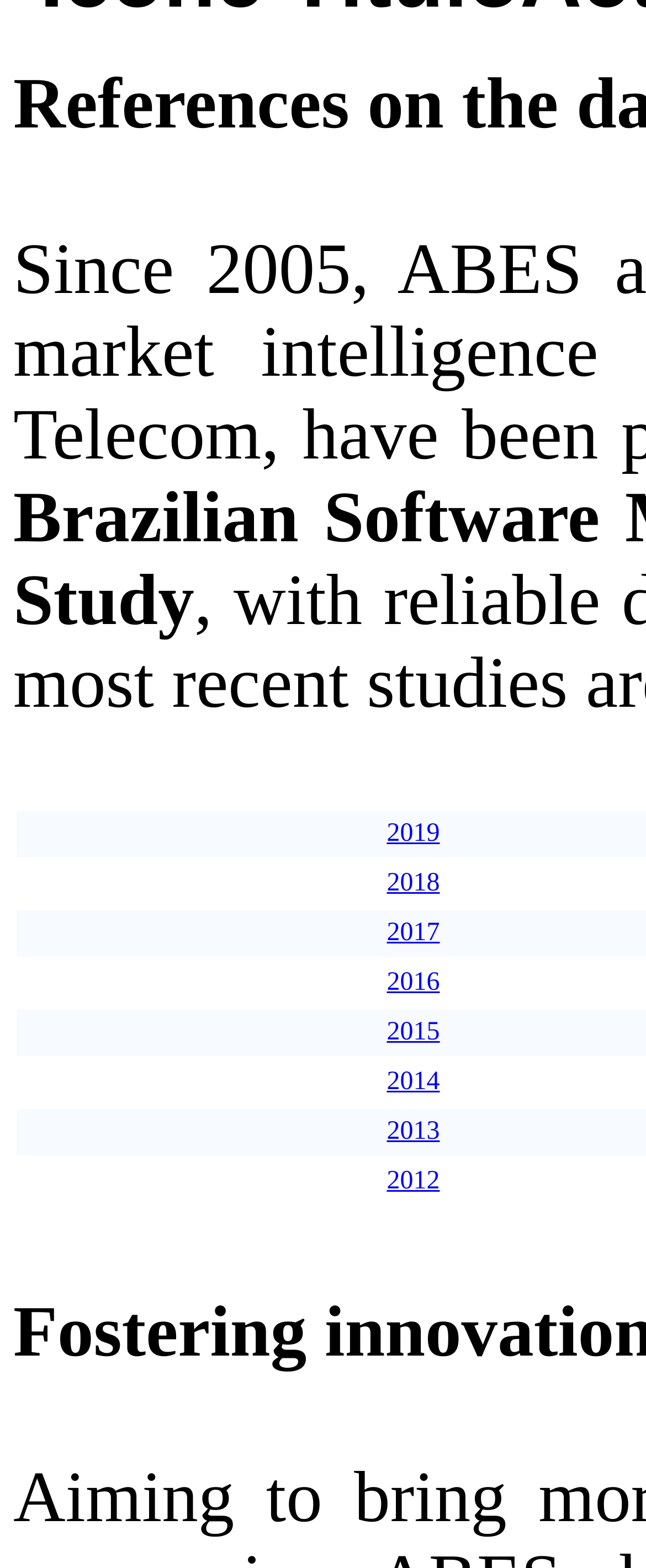Locate the UI element described as follows: "2013". Return the bounding box coordinates as four float numbers between 0 and 1 in the order [left, top, right, bottom].

[0.599, 0.789, 0.681, 0.807]